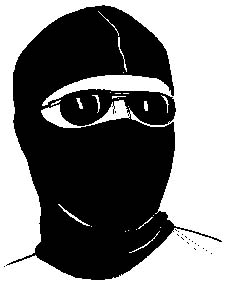What theme does the simplicity of the design align with?
Analyze the image and deliver a detailed answer to the question.

The caption states that the simplicity of the design highlights the essence of creative anonymity, aligning with avant-garde themes. This implies that the simplicity of the design is intentionally used to convey an avant-garde aesthetic or ideology.